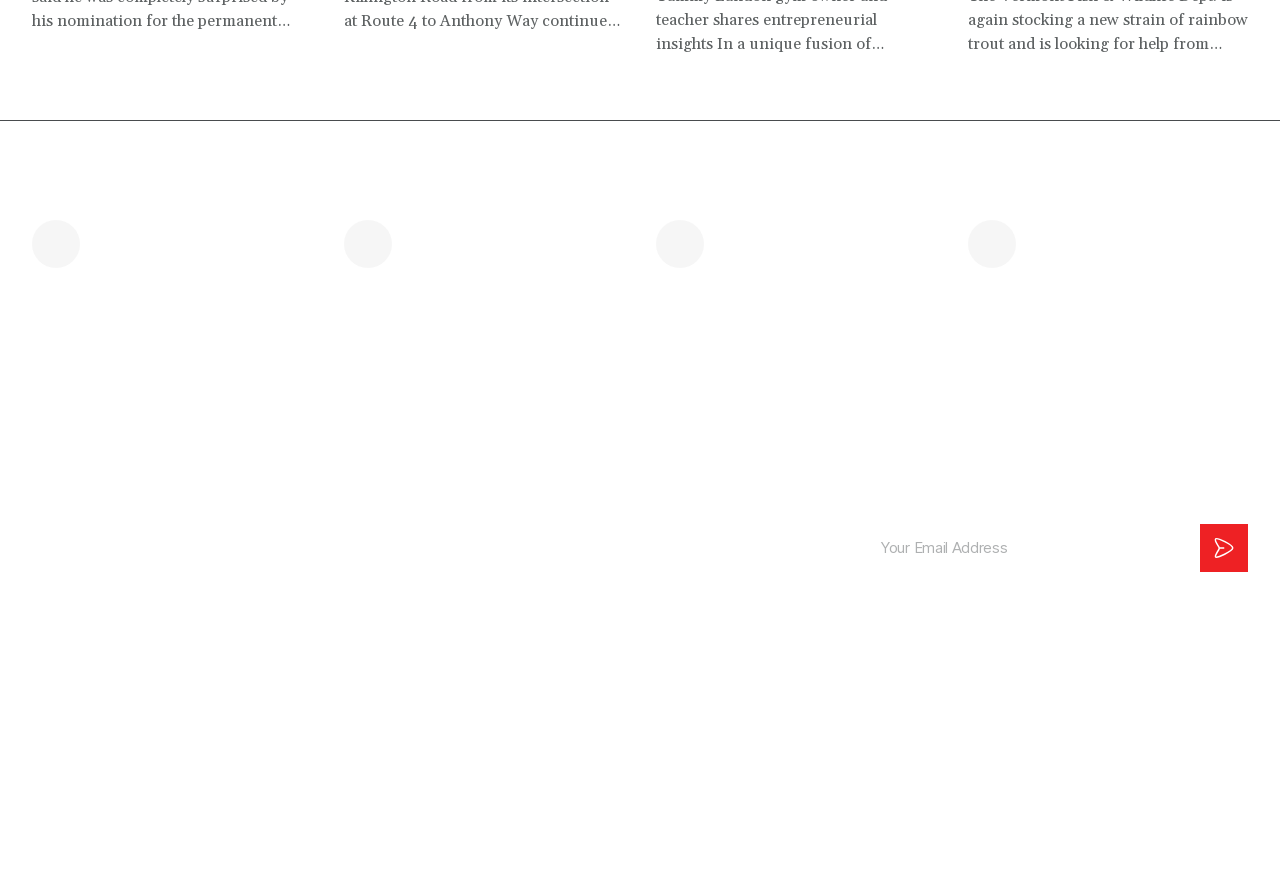Who is the publisher of The Mountain Times?
Look at the screenshot and give a one-word or phrase answer.

Outer Limits Publishing LLC